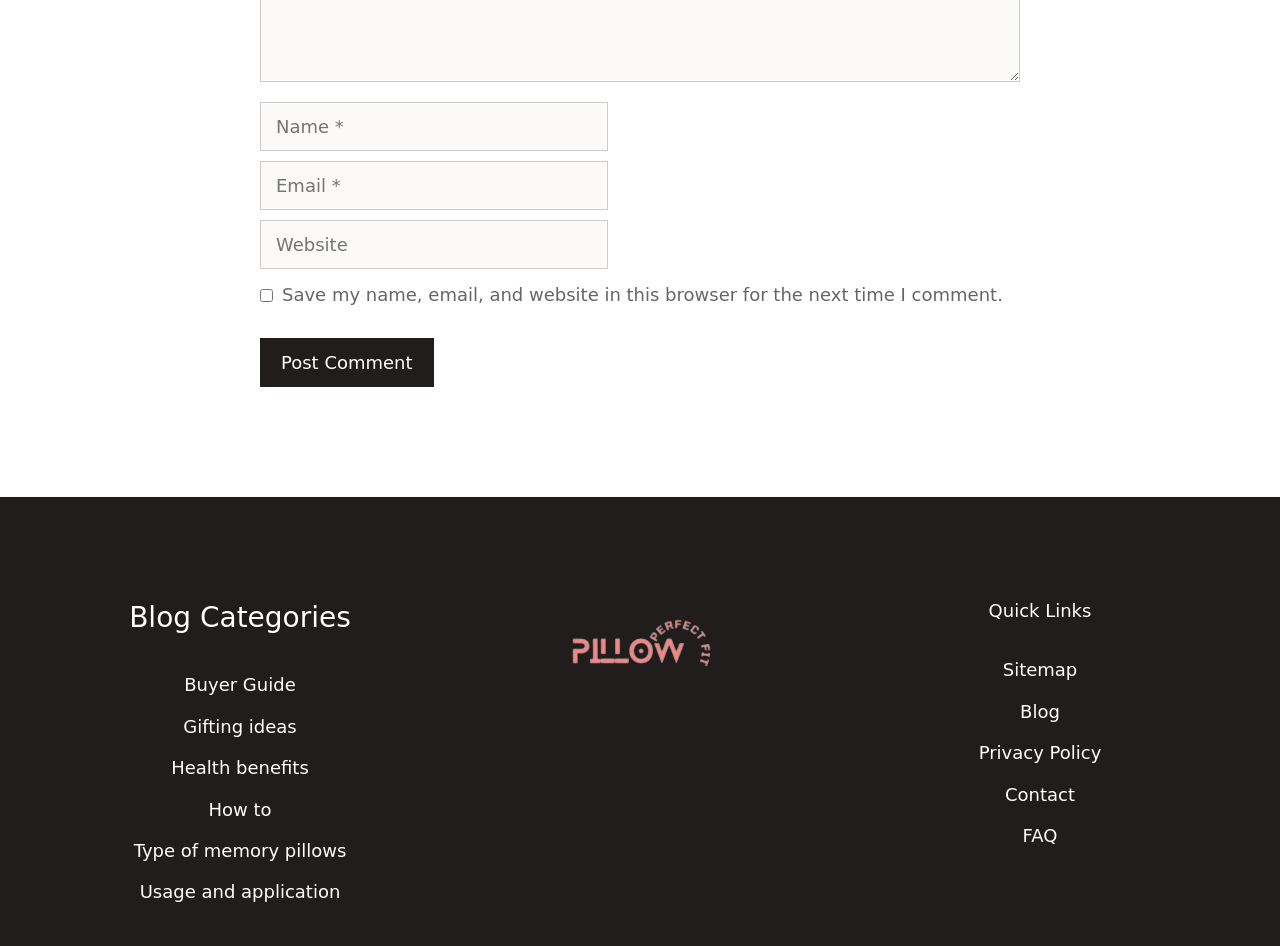Answer this question using a single word or a brief phrase:
How many textboxes are there?

3